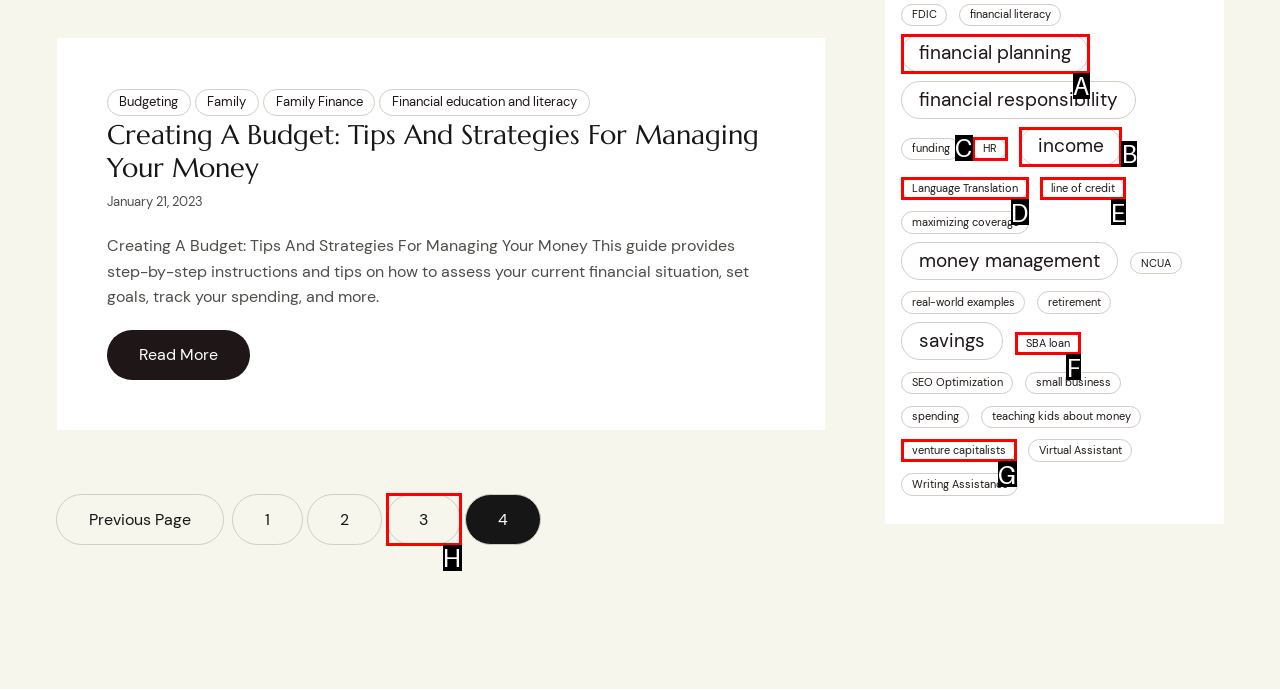From the given choices, which option should you click to complete this task: View 'Financial planning' resources? Answer with the letter of the correct option.

A